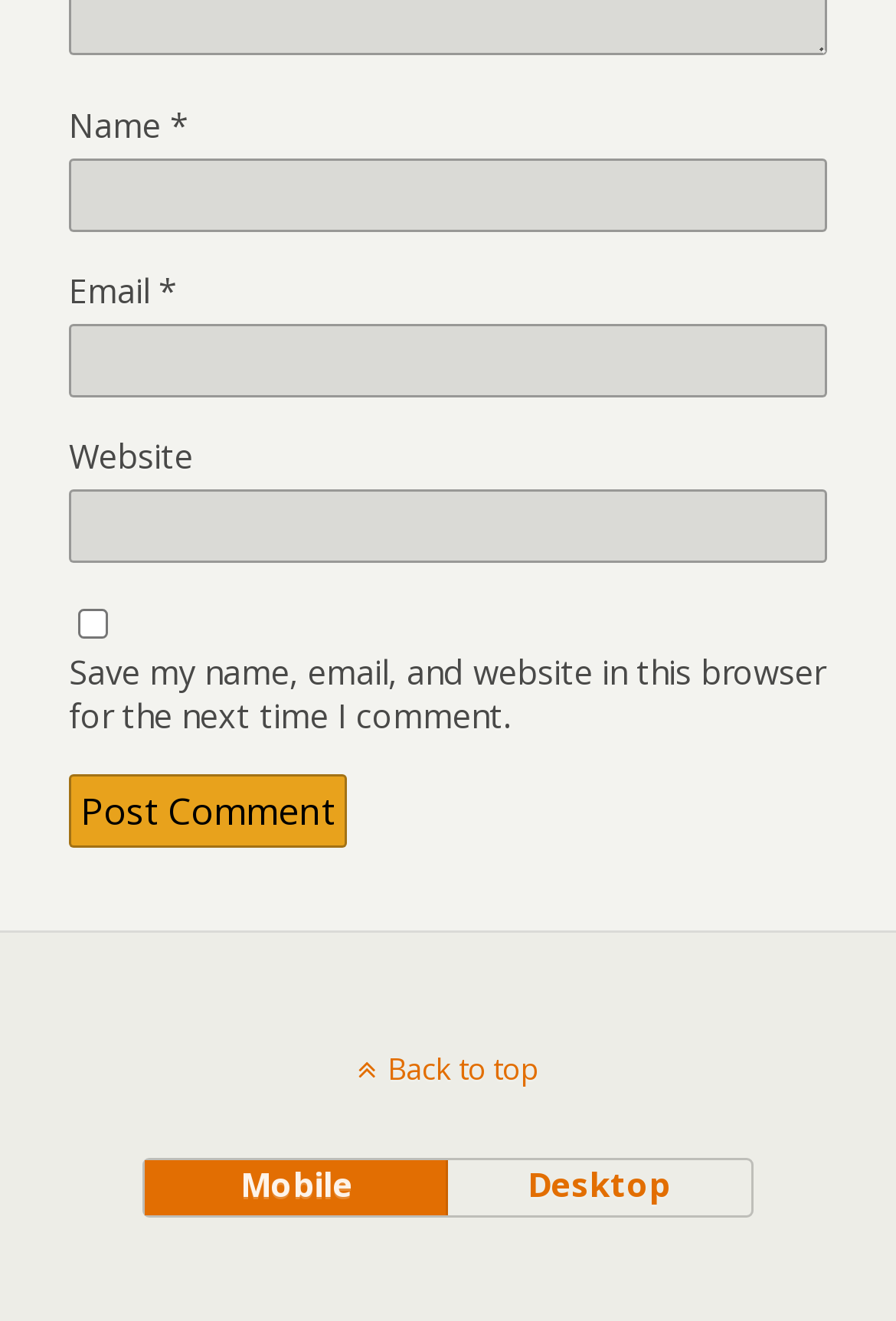Using the element description: "parent_node: Email * aria-describedby="email-notes" name="email"", determine the bounding box coordinates. The coordinates should be in the format [left, top, right, bottom], with values between 0 and 1.

[0.077, 0.246, 0.923, 0.301]